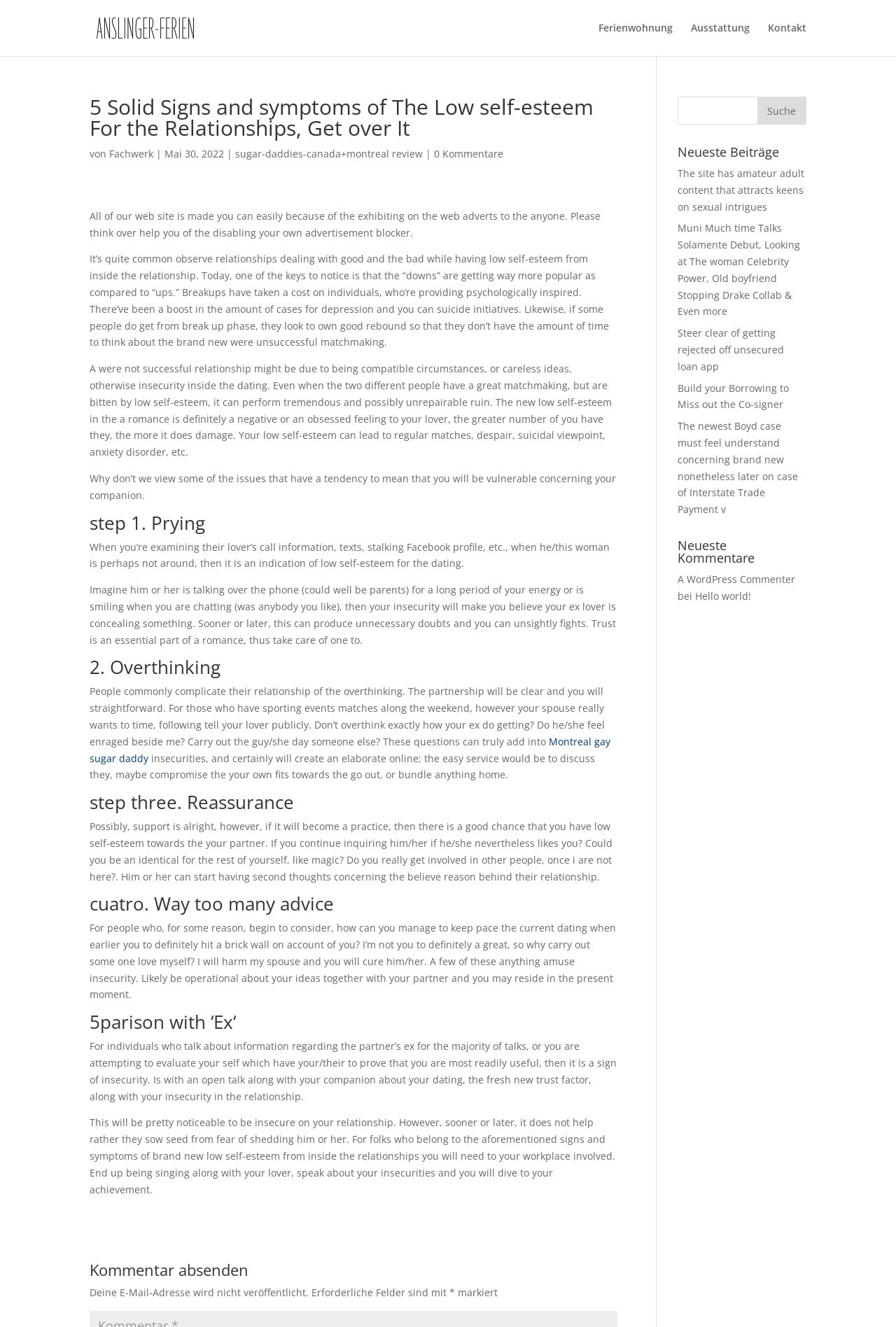Given the description "Ferienwohnung", provide the bounding box coordinates of the corresponding UI element.

[0.668, 0.017, 0.751, 0.042]